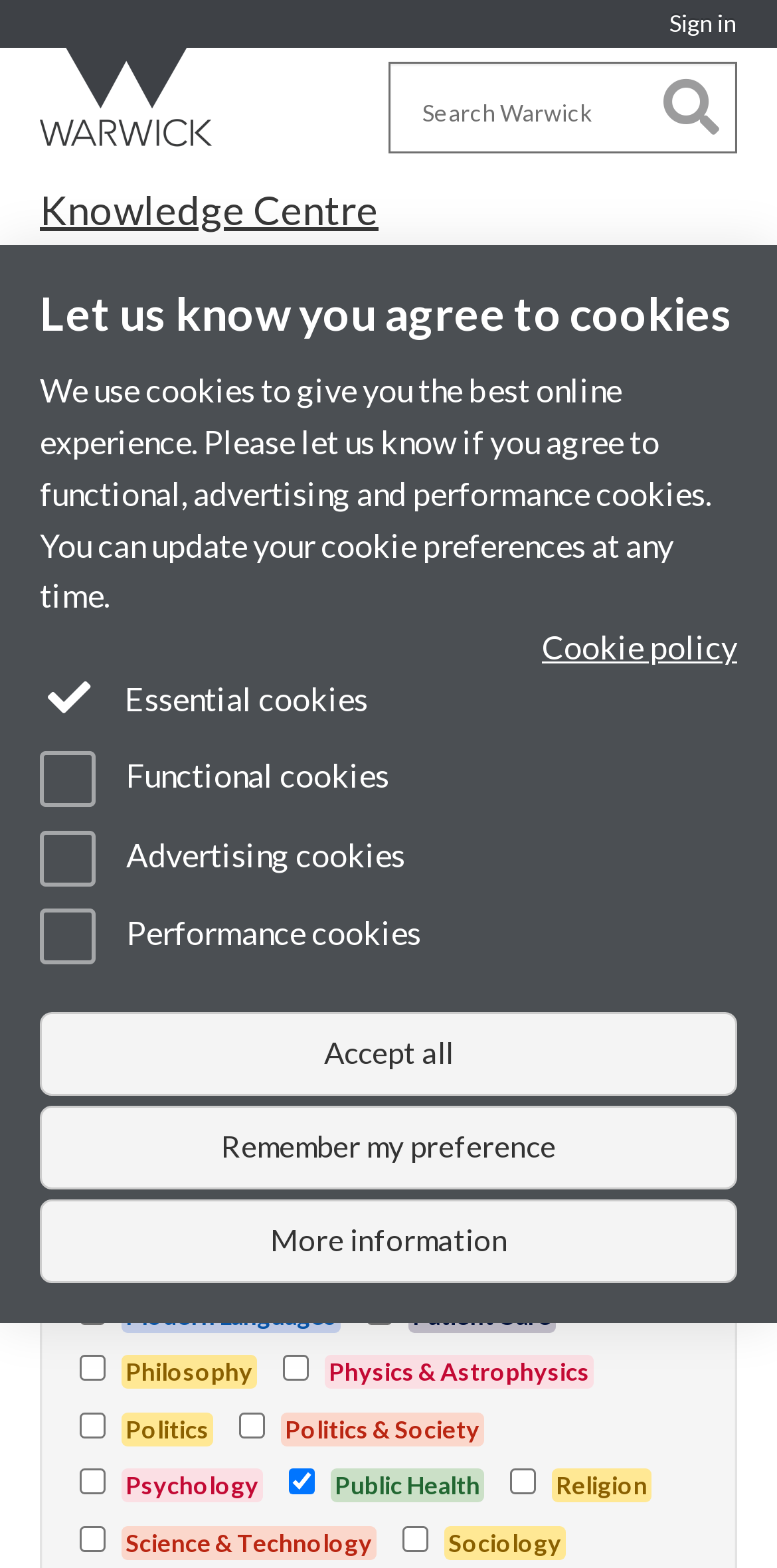Find the bounding box coordinates of the clickable element required to execute the following instruction: "Select all tags". Provide the coordinates as four float numbers between 0 and 1, i.e., [left, top, right, bottom].

[0.59, 0.428, 0.631, 0.45]